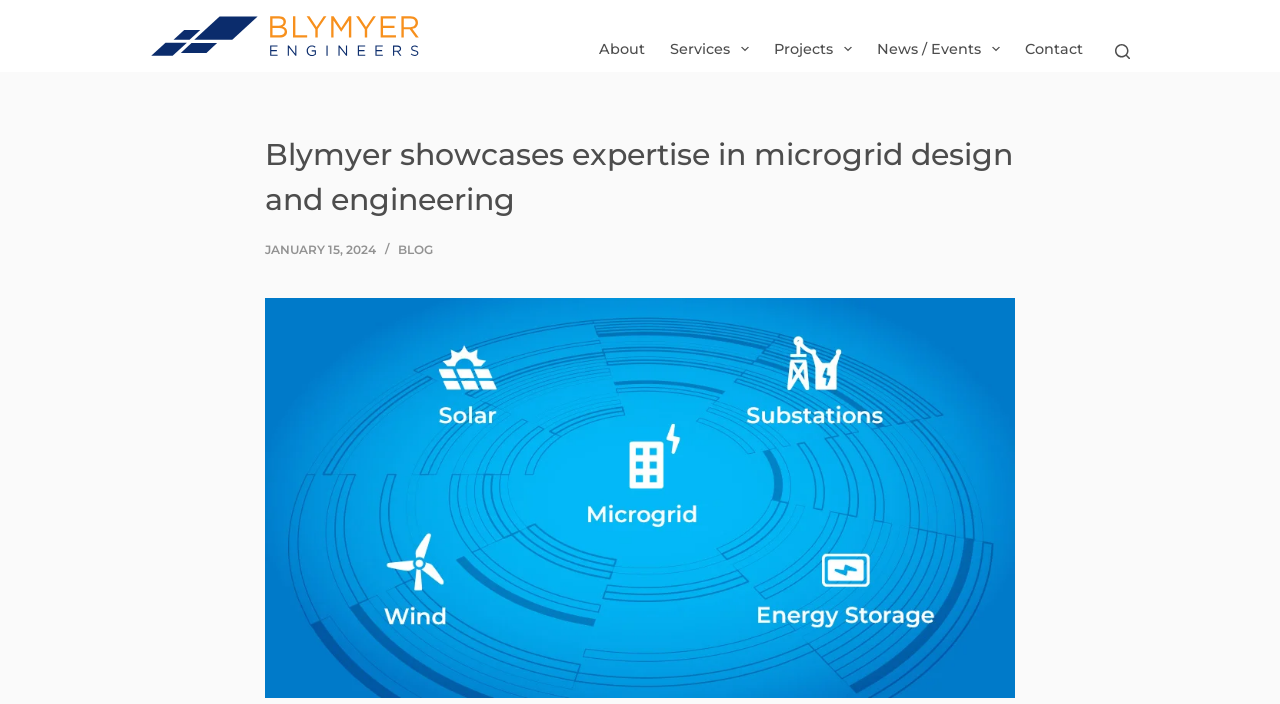Locate the bounding box coordinates of the area that needs to be clicked to fulfill the following instruction: "Click on LT-005". The coordinates should be in the format of four float numbers between 0 and 1, namely [left, top, right, bottom].

None